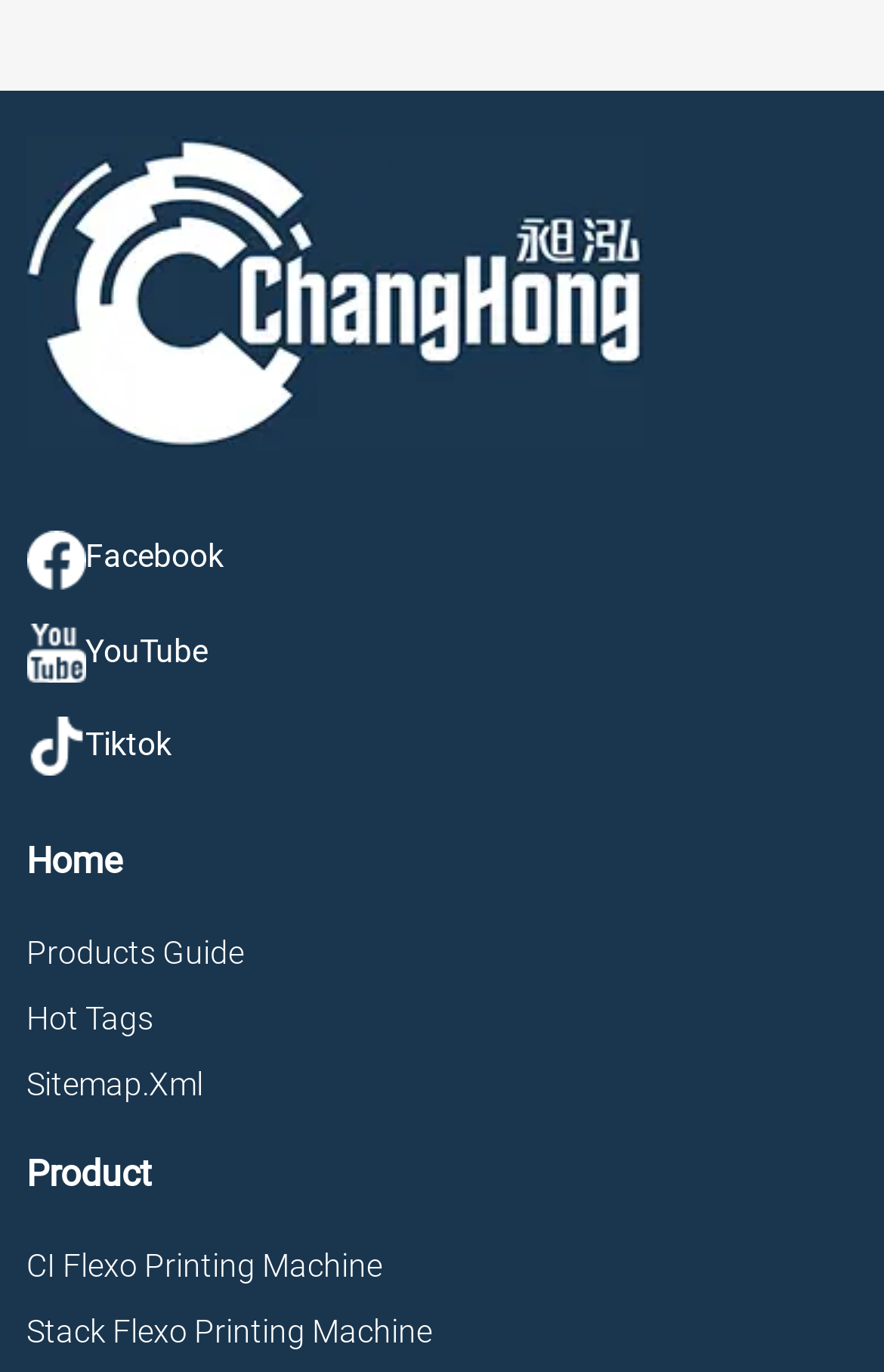Find the bounding box coordinates of the clickable region needed to perform the following instruction: "check Sitemap.Xml". The coordinates should be provided as four float numbers between 0 and 1, i.e., [left, top, right, bottom].

[0.03, 0.771, 0.951, 0.81]